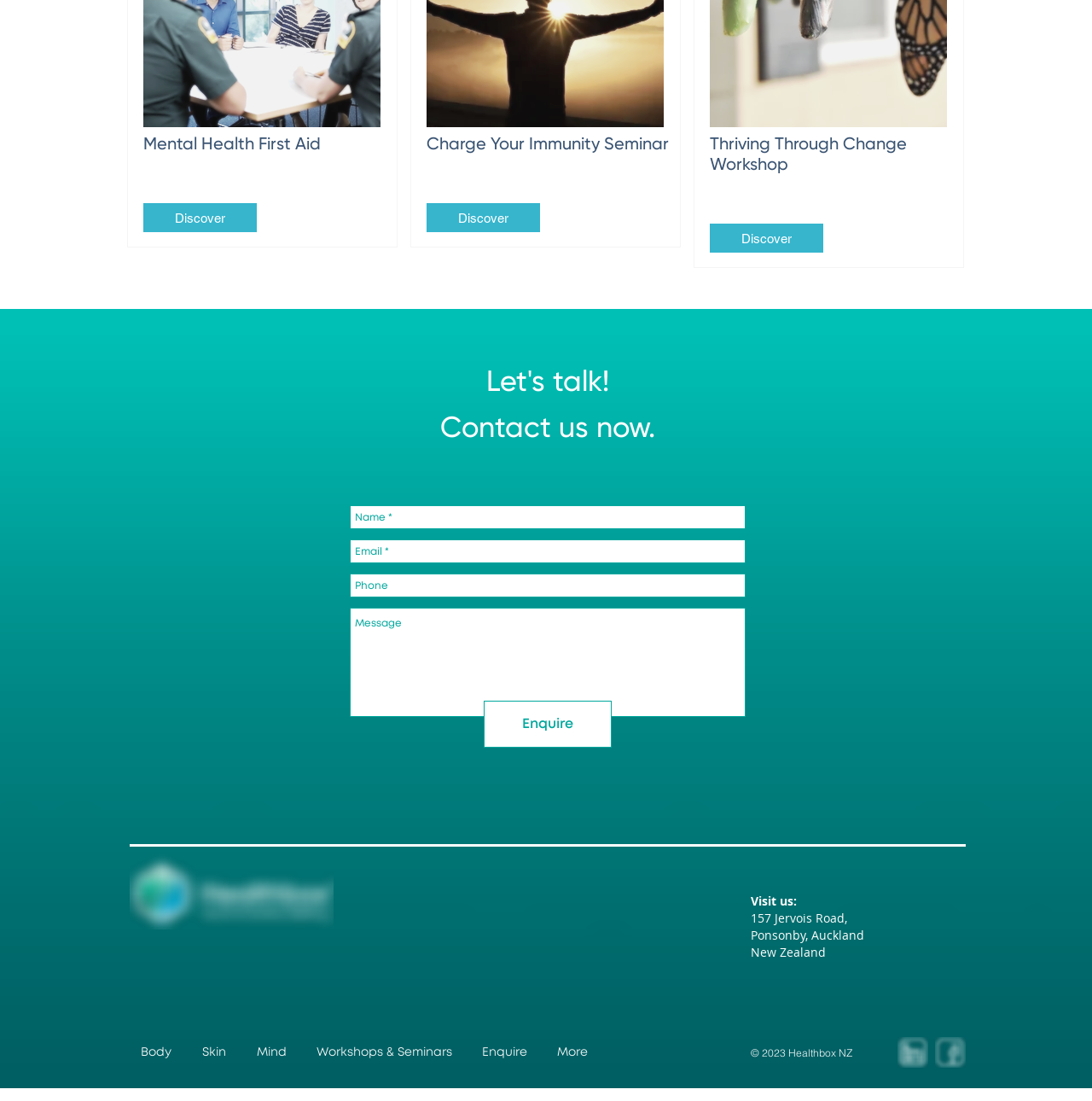Provide a short answer to the following question with just one word or phrase: What type of workshops are offered?

Mental Health First Aid, Charge Your Immunity Seminar, Thriving Through Change Workshop